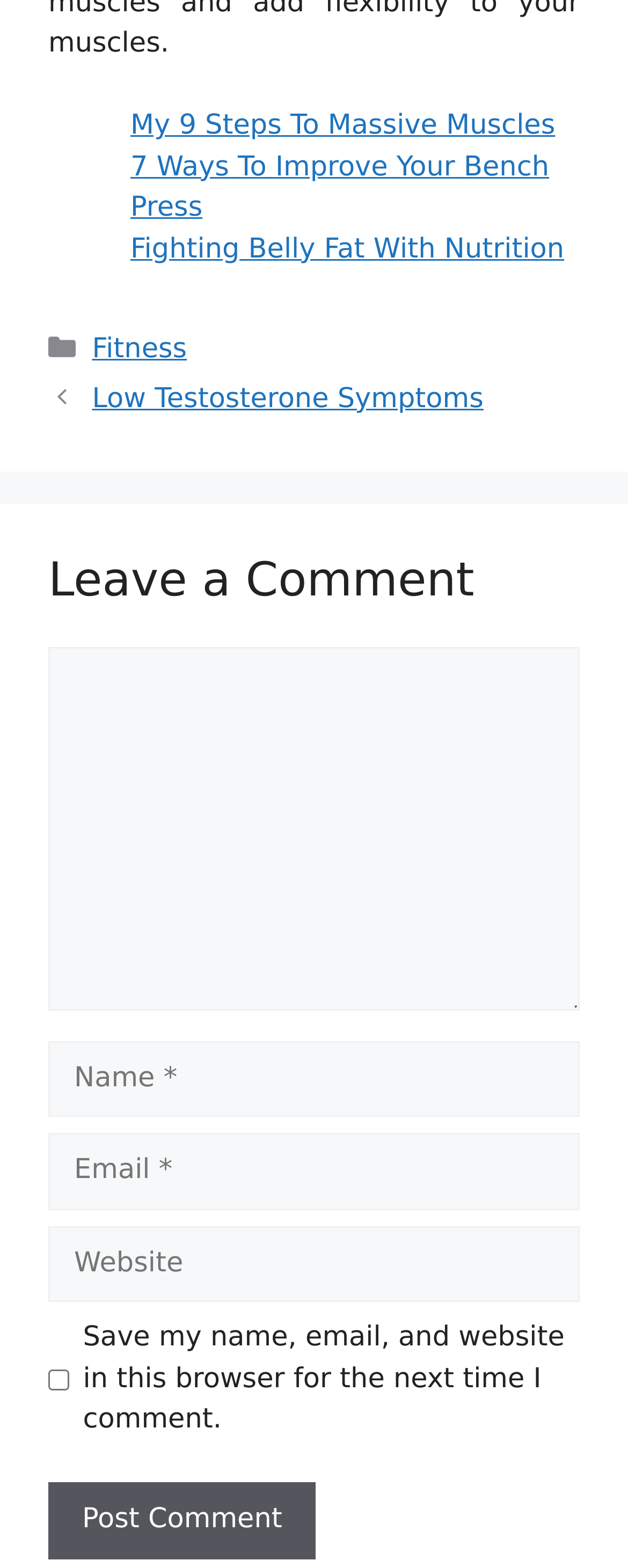Please pinpoint the bounding box coordinates for the region I should click to adhere to this instruction: "Click the Post Comment button".

[0.077, 0.946, 0.503, 0.994]